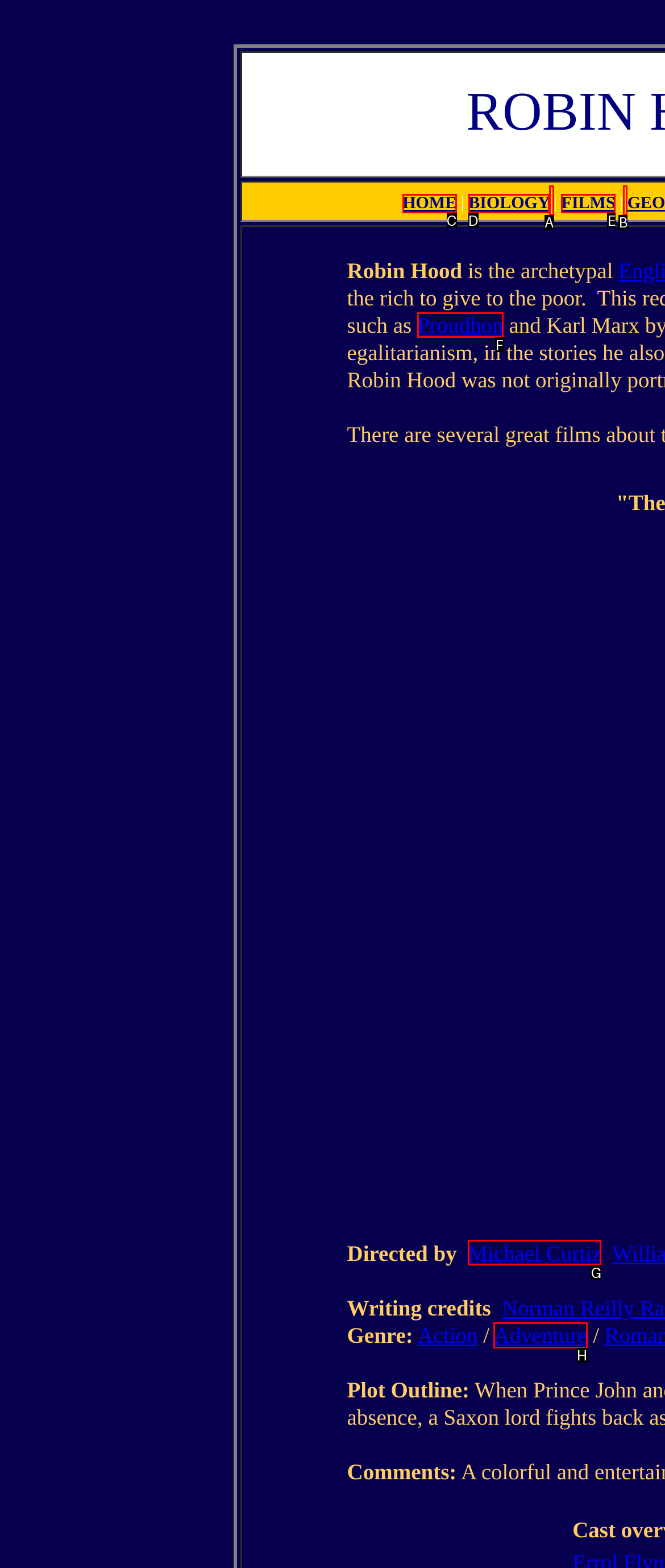Determine the letter of the element to click to accomplish this task: view Michael Curtiz's profile. Respond with the letter.

G